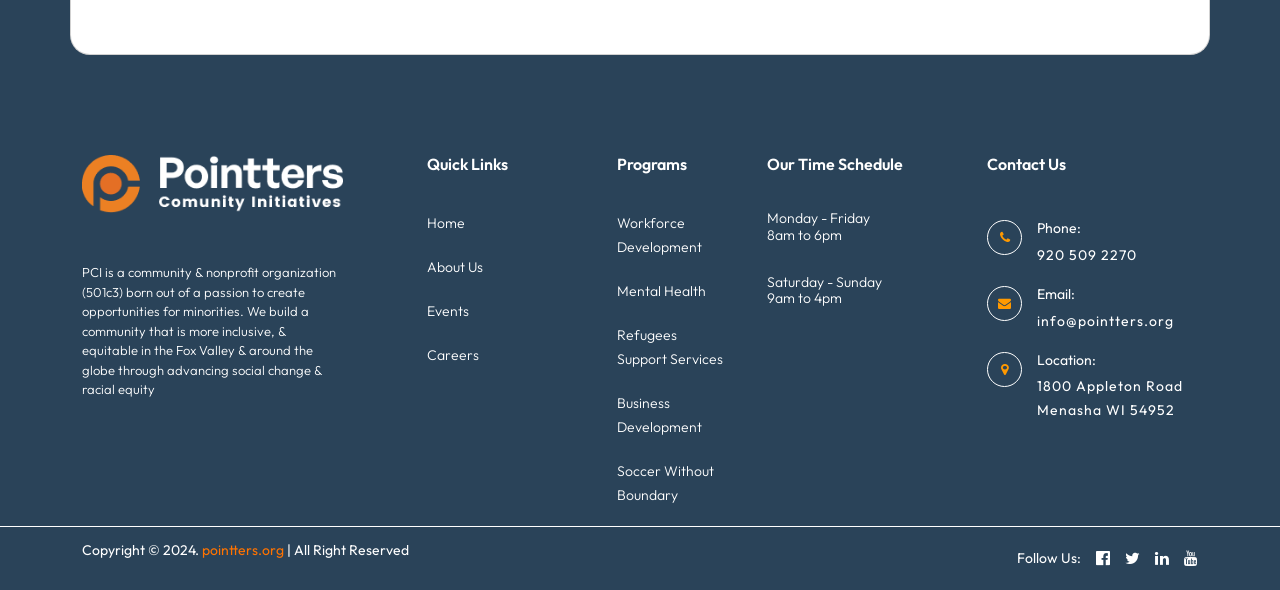Provide your answer in one word or a succinct phrase for the question: 
What is the phone number to contact PCI?

920 509 2270